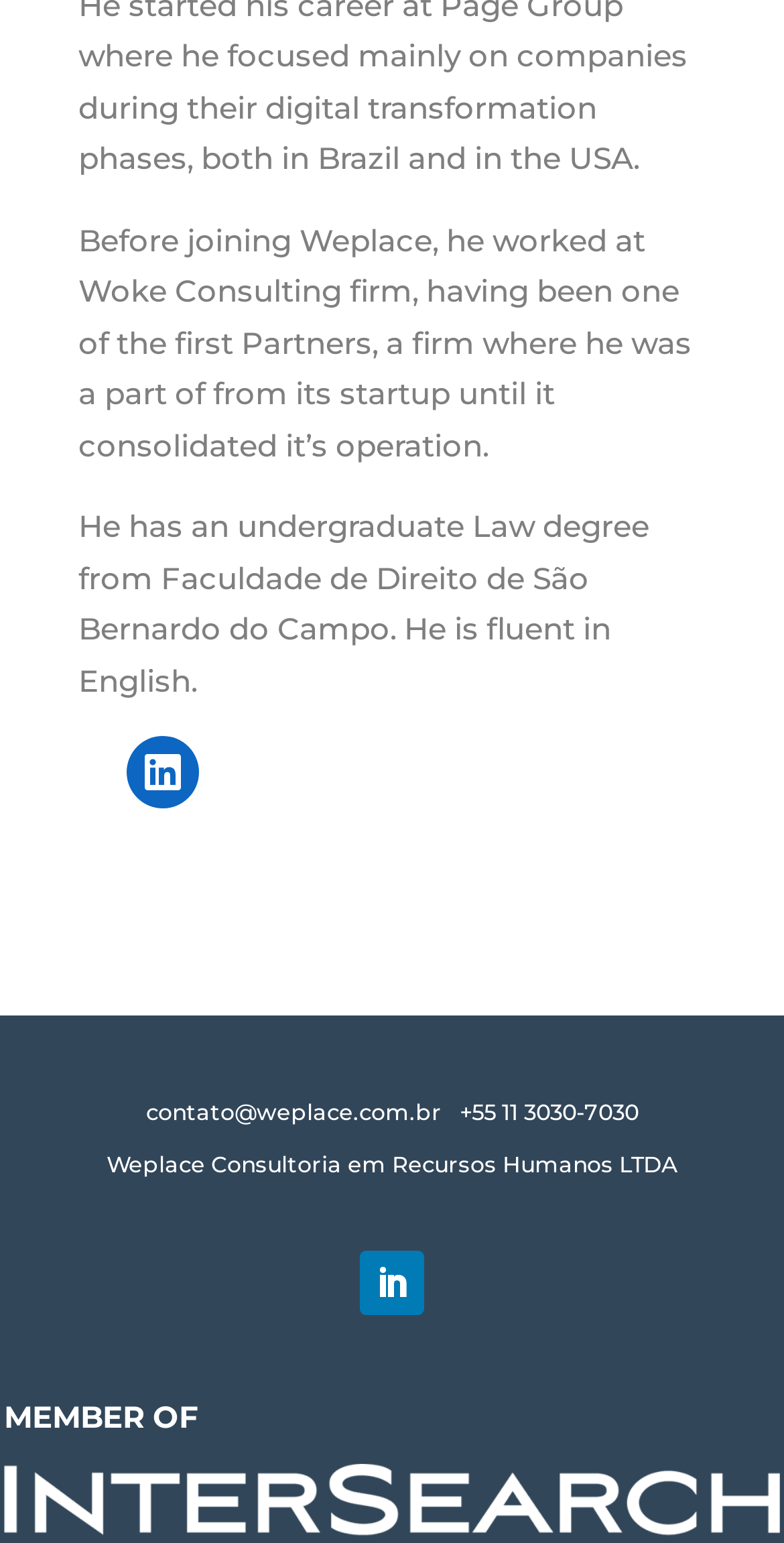What is the person's undergraduate degree in?
Using the visual information, reply with a single word or short phrase.

Law